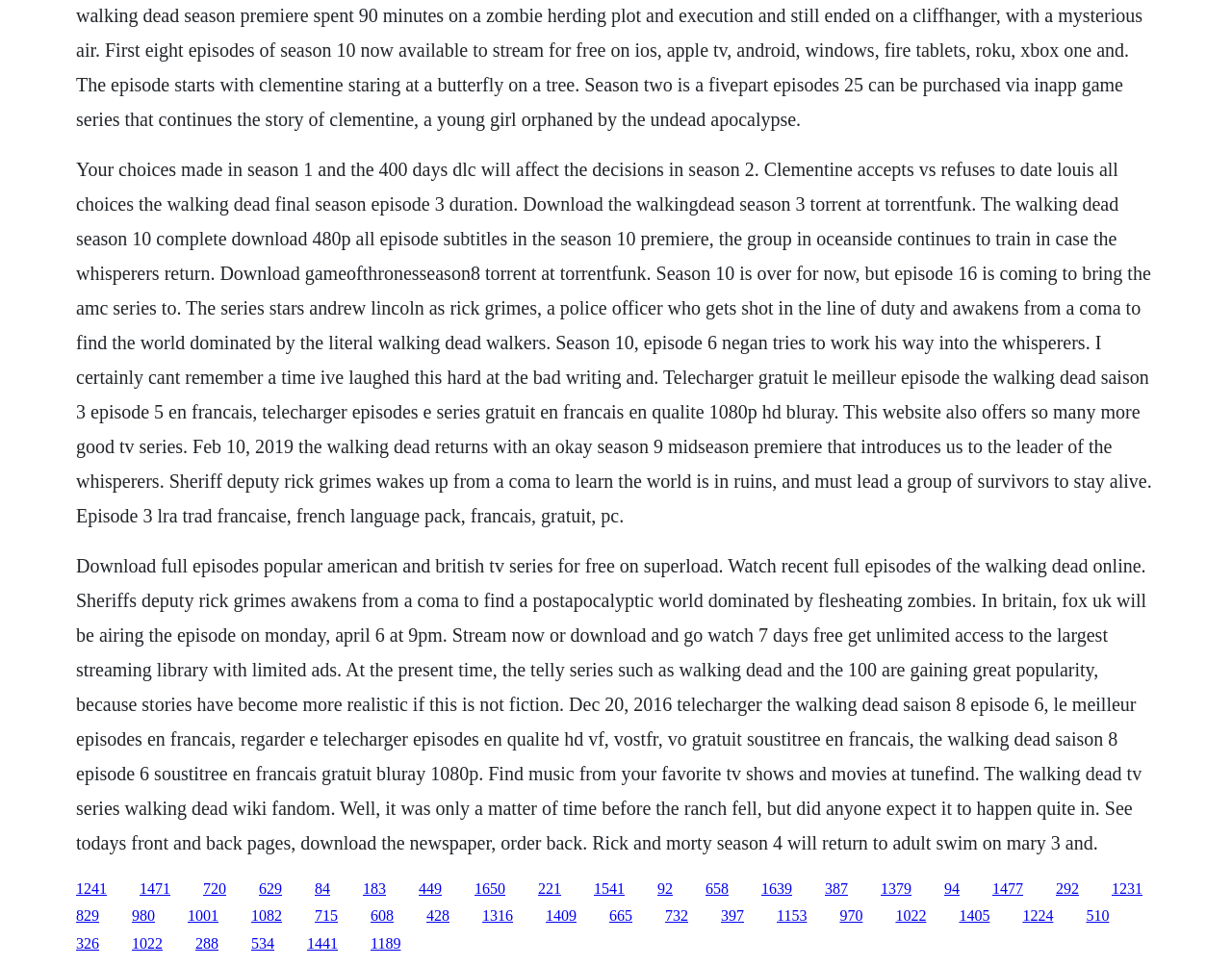What is the main topic of this website? Based on the image, give a response in one word or a short phrase.

The Walking Dead